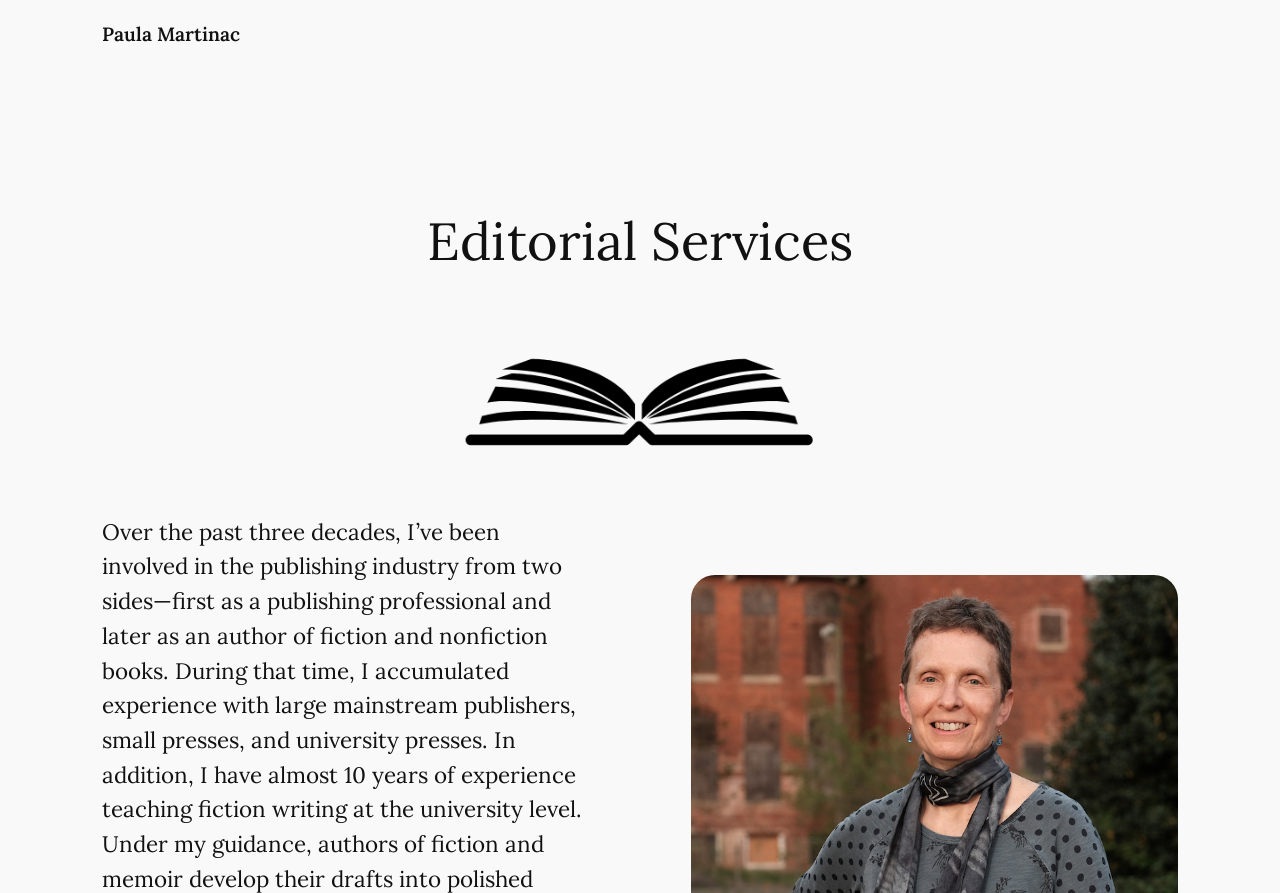Please provide the bounding box coordinate of the region that matches the element description: Paula Martinac. Coordinates should be in the format (top-left x, top-left y, bottom-right x, bottom-right y) and all values should be between 0 and 1.

[0.08, 0.025, 0.188, 0.052]